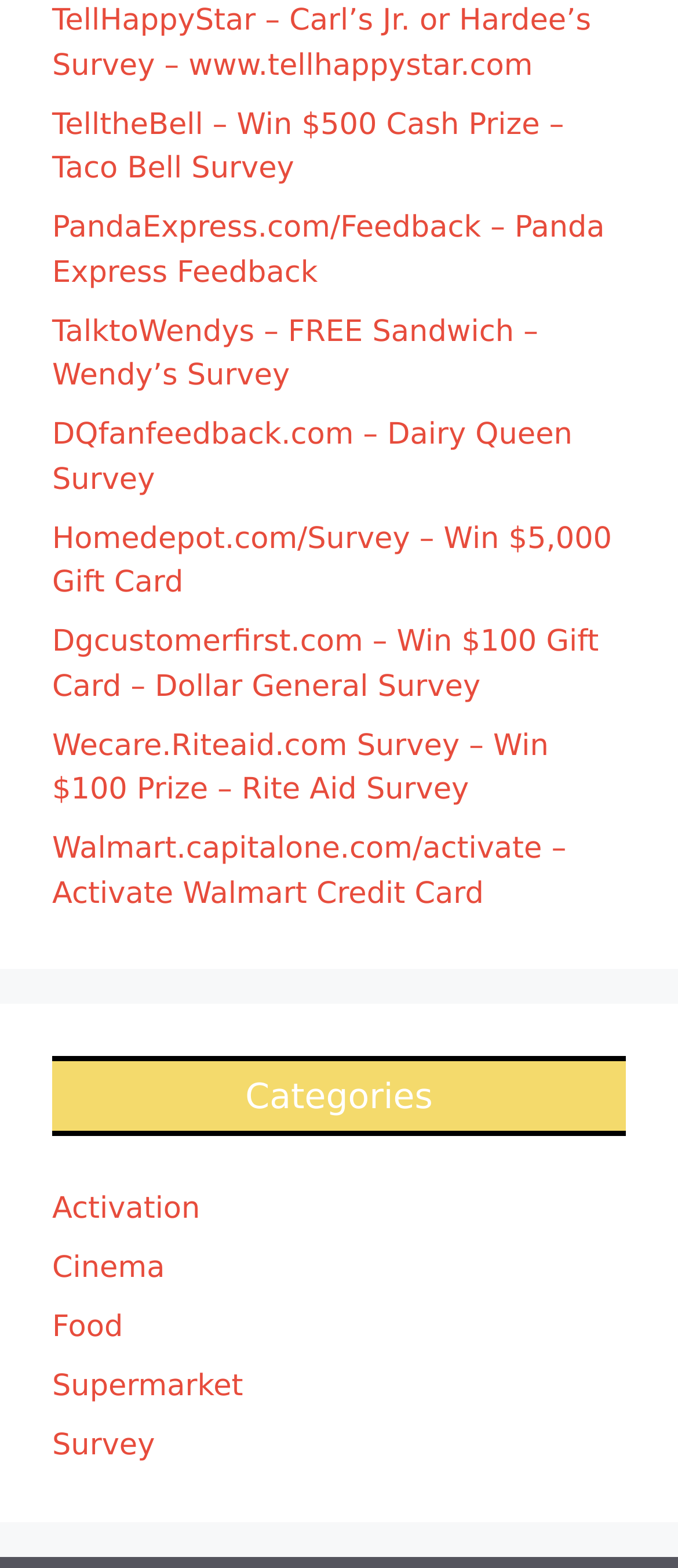Pinpoint the bounding box coordinates of the clickable element needed to complete the instruction: "Follow Facebook". The coordinates should be provided as four float numbers between 0 and 1: [left, top, right, bottom].

None